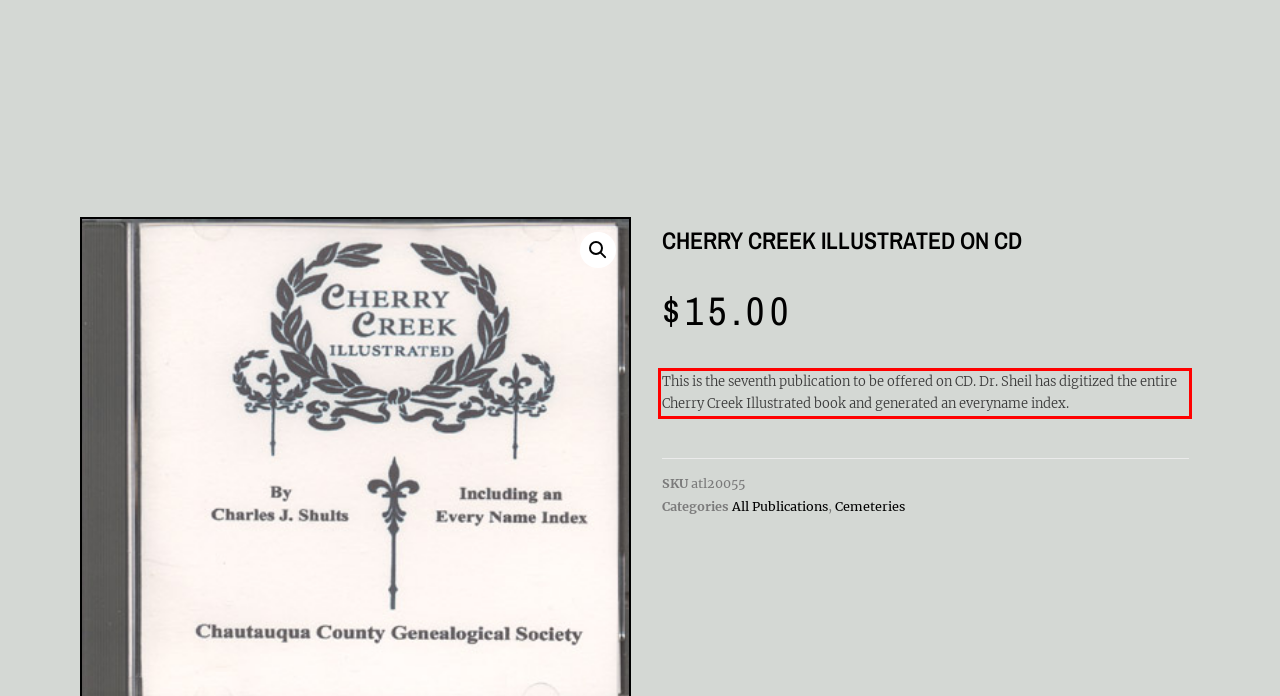Identify and transcribe the text content enclosed by the red bounding box in the given screenshot.

This is the seventh publication to be offered on CD. Dr. Sheil has digitized the entire Cherry Creek Illustrated book and generated an everyname index.